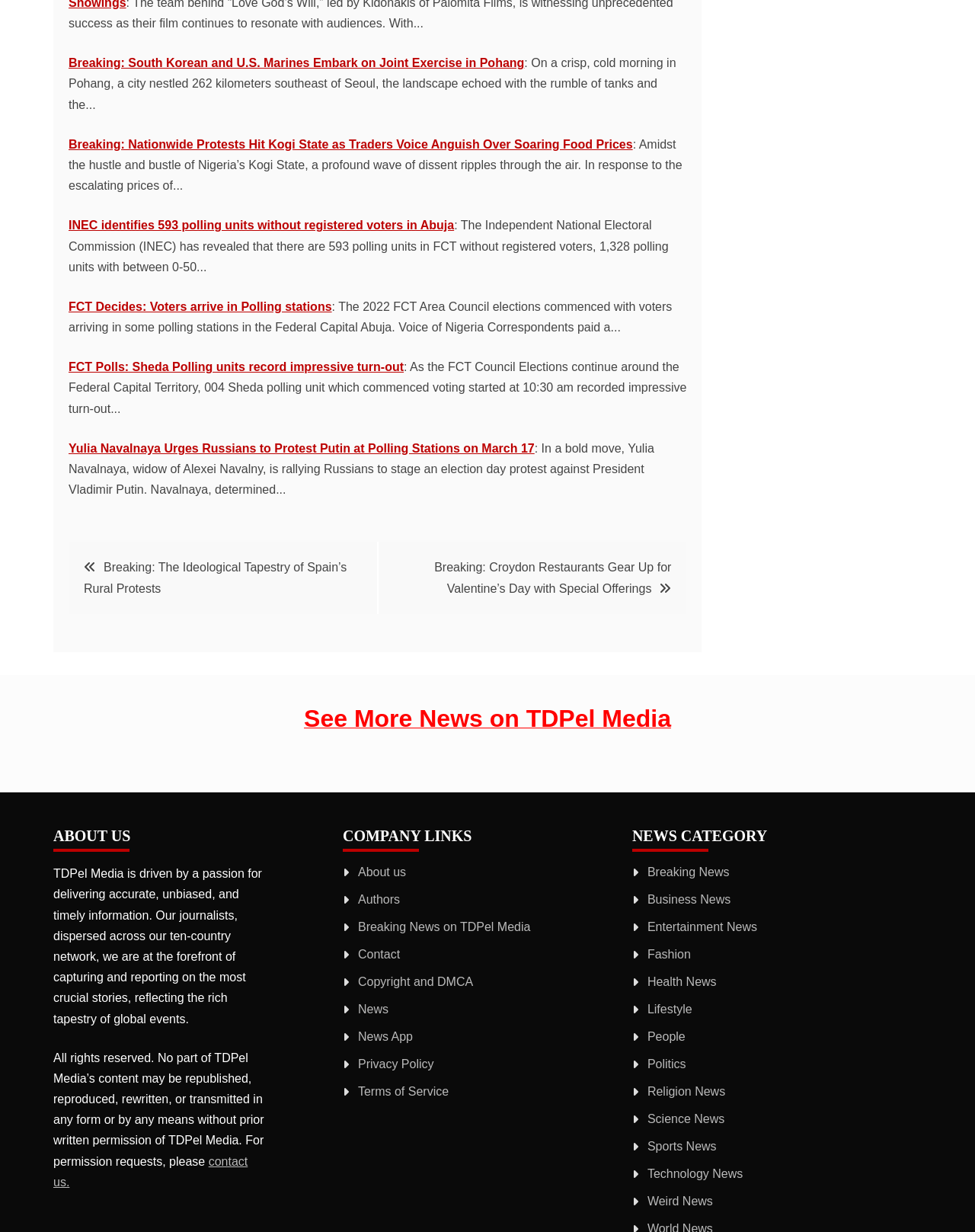Locate the bounding box coordinates of the element you need to click to accomplish the task described by this instruction: "View more news".

[0.07, 0.44, 0.704, 0.498]